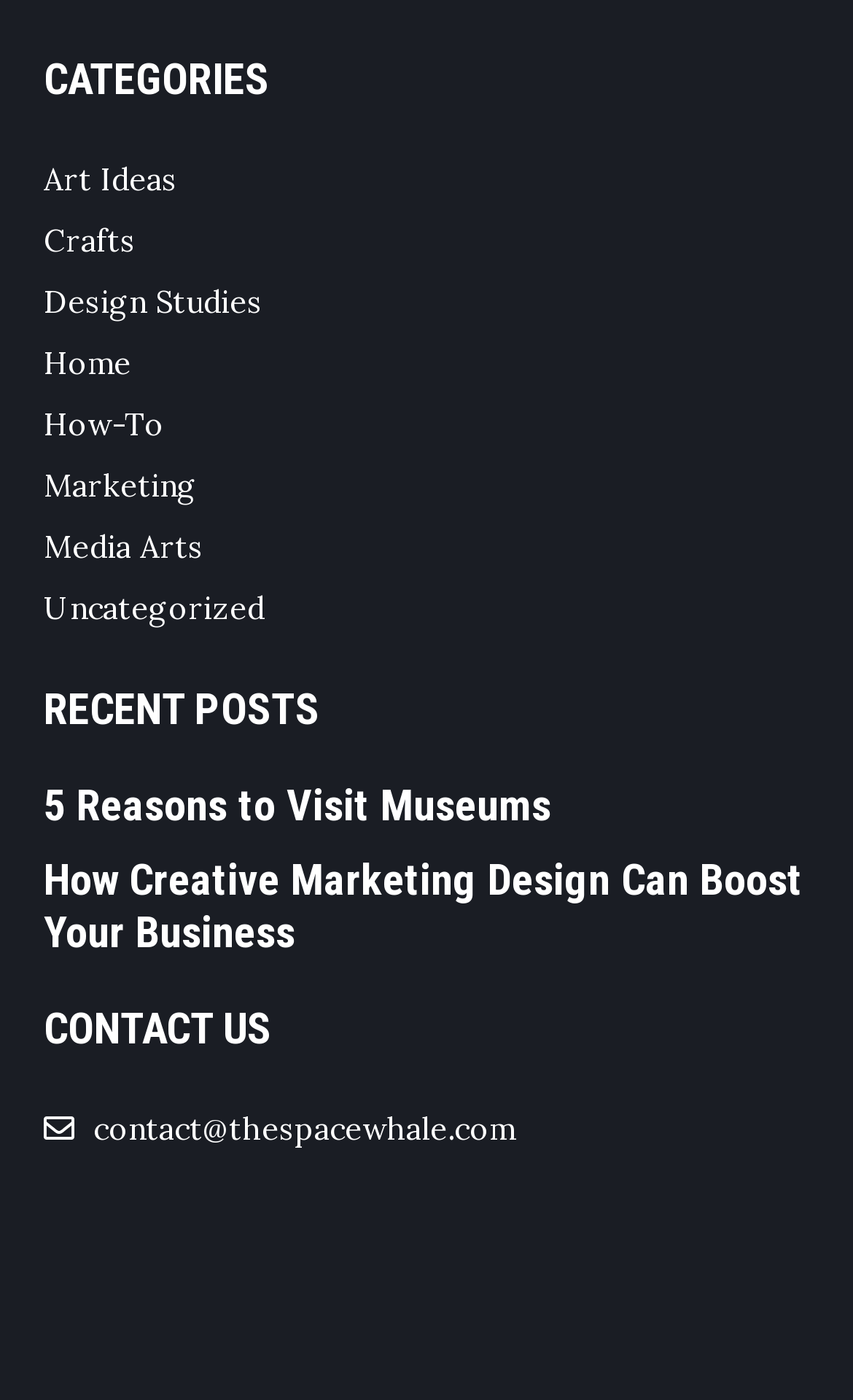Find the bounding box coordinates for the HTML element described in this sentence: "Design Studies". Provide the coordinates as four float numbers between 0 and 1, in the format [left, top, right, bottom].

[0.051, 0.201, 0.308, 0.229]